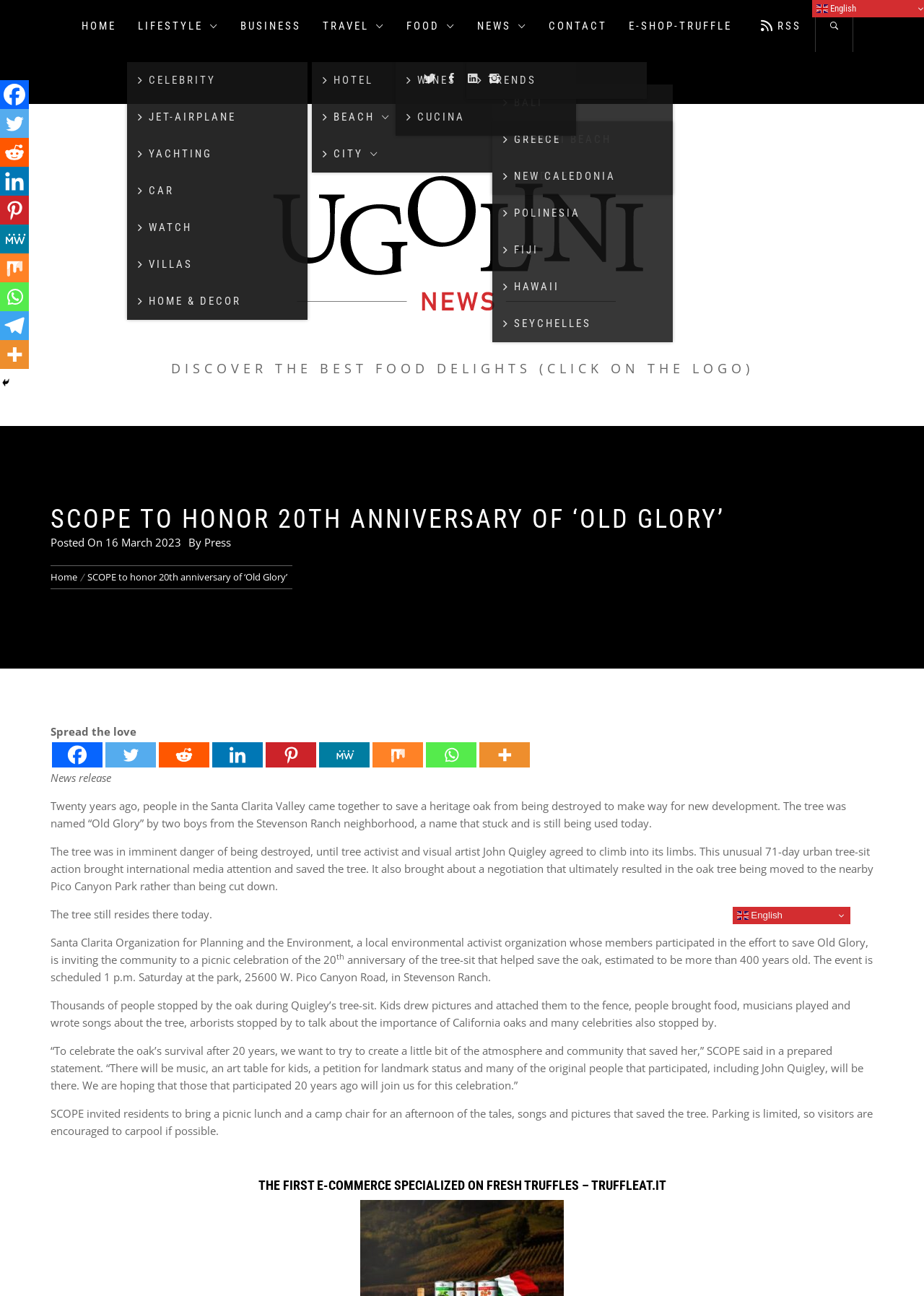Carefully observe the image and respond to the question with a detailed answer:
Where is the picnic celebration scheduled to take place?

According to the article, the picnic celebration is scheduled to take place at Pico Canyon Park, which is located in Stevenson Ranch.